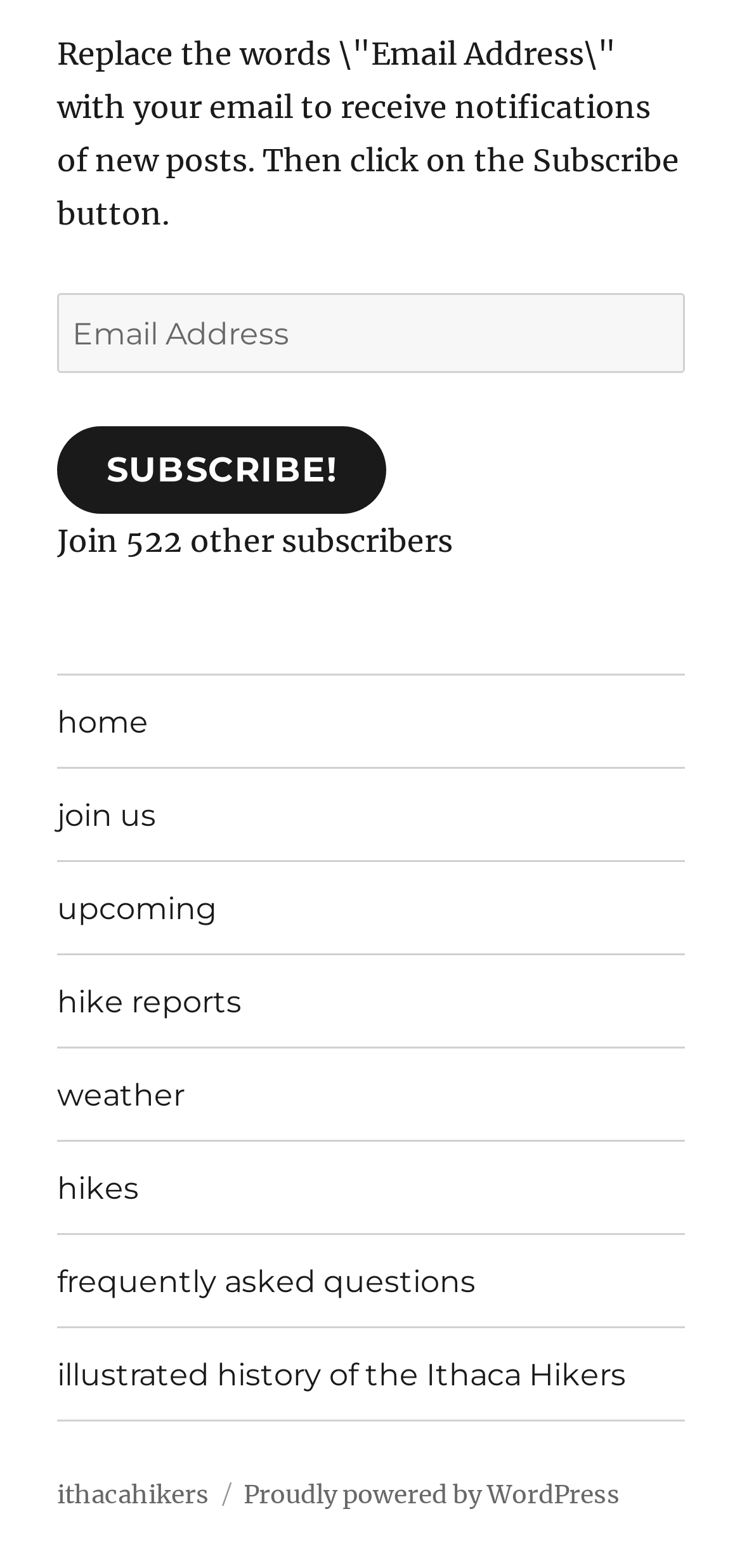Show the bounding box coordinates of the element that should be clicked to complete the task: "Visit ithacahikers".

[0.077, 0.943, 0.282, 0.964]